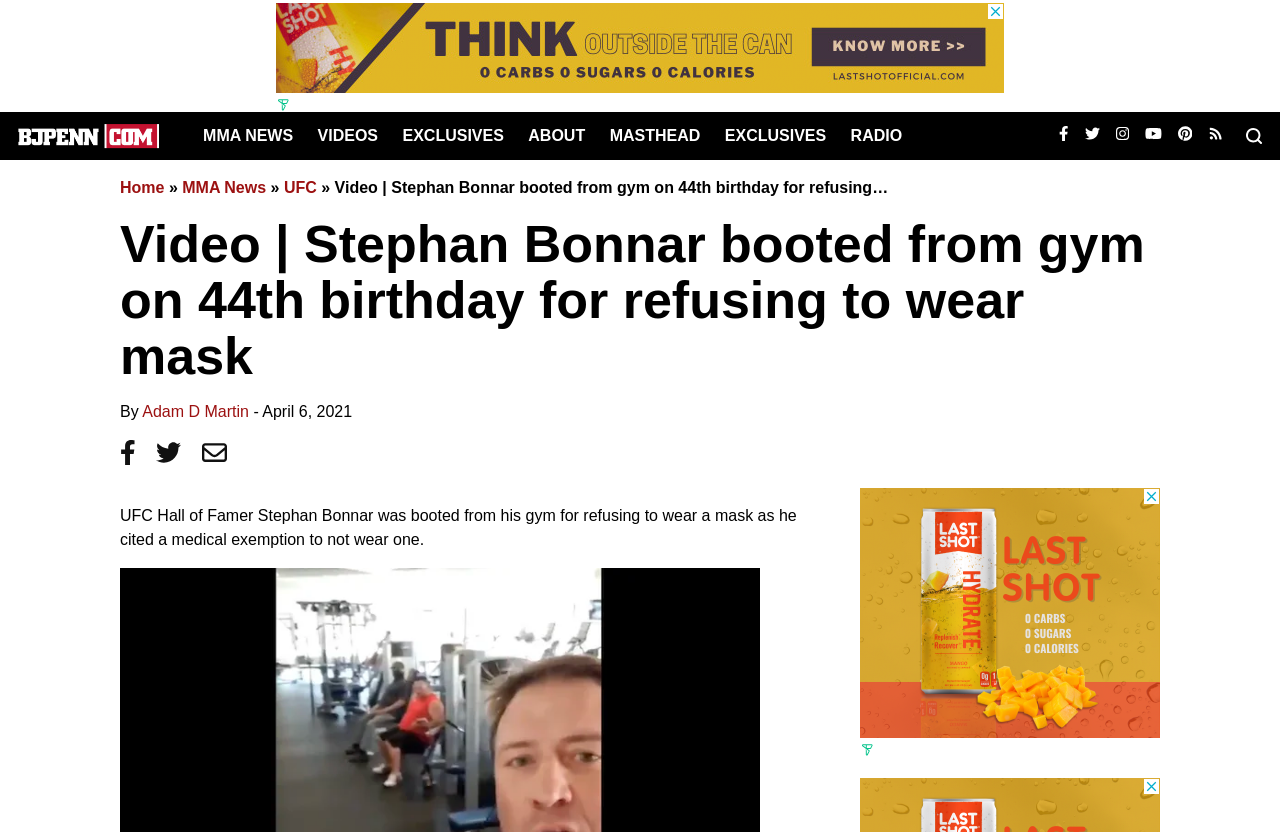What is the position of the 'Home' link on the webpage?
Deliver a detailed and extensive answer to the question.

I found the answer by analyzing the bounding box coordinates of the 'Home' link element, which indicates that it is located at the top left of the webpage.